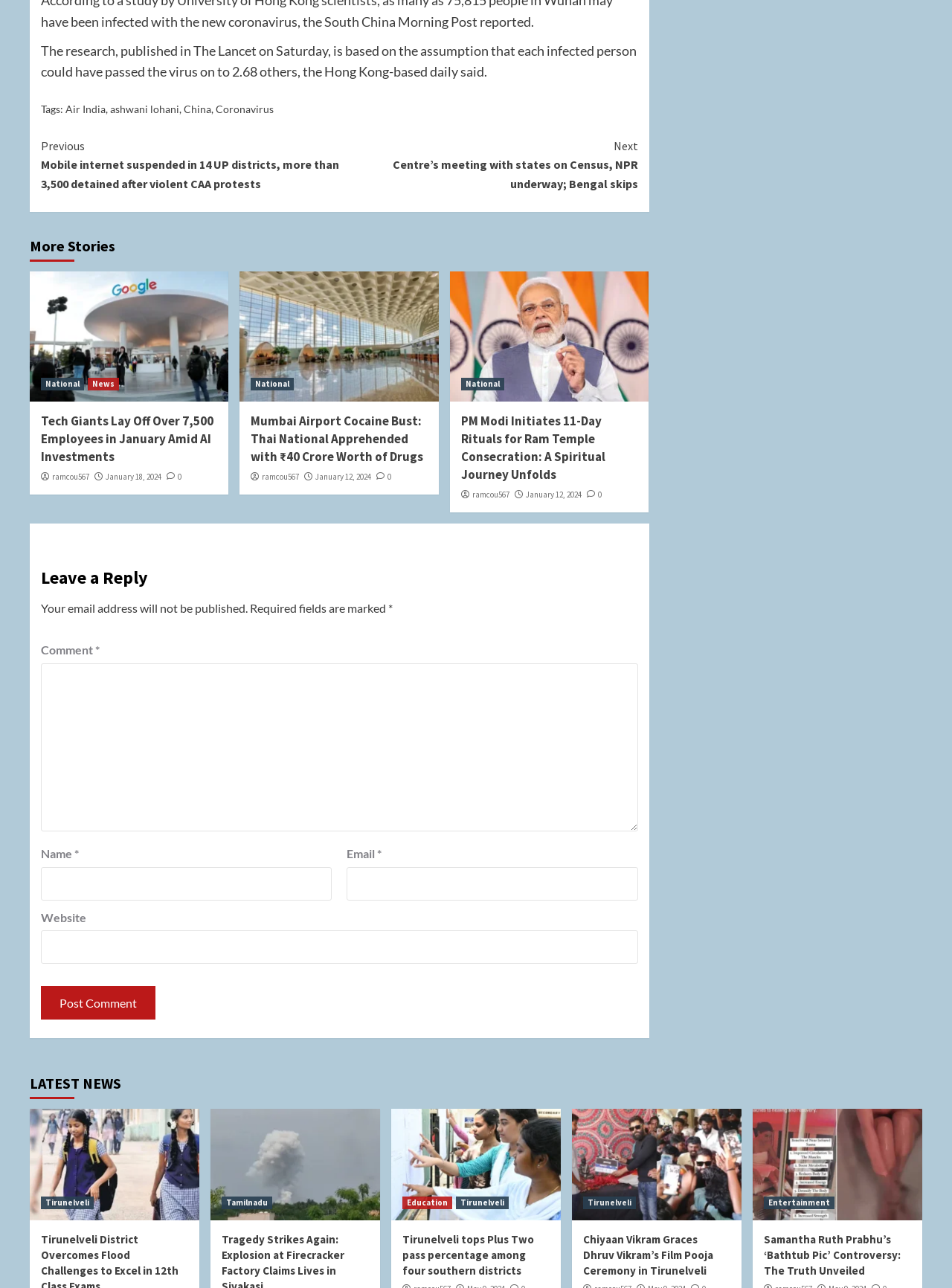Can you find the bounding box coordinates of the area I should click to execute the following instruction: "Leave a comment"?

[0.043, 0.499, 0.1, 0.51]